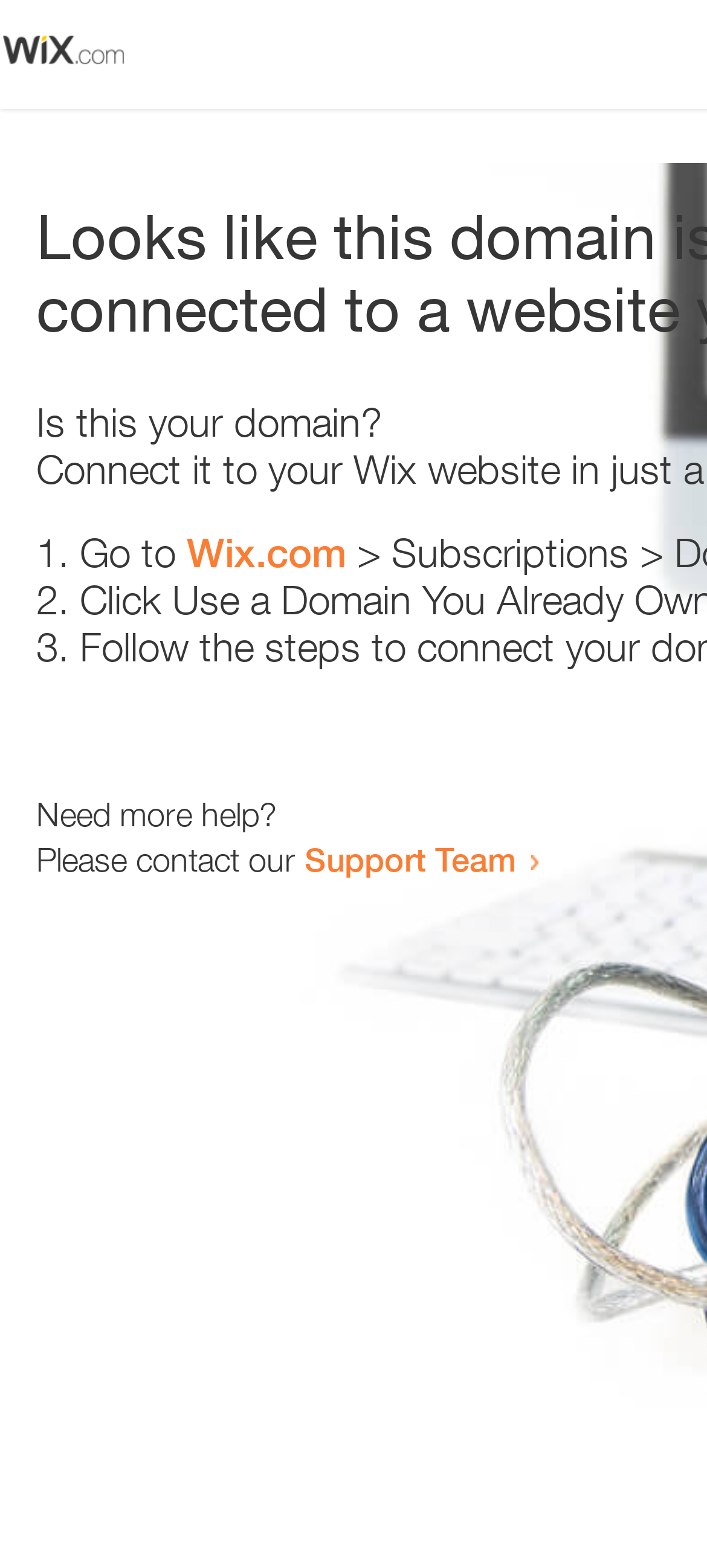Generate a thorough caption detailing the webpage content.

The webpage appears to be an error page, with a small image at the top left corner. Below the image, there is a heading that reads "Is this your domain?" centered on the page. 

Underneath the heading, there is a numbered list with three items. The first item starts with "1." and is followed by the text "Go to" and a link to "Wix.com". The second item starts with "2." and the third item starts with "3.", but their contents are not specified. 

At the bottom of the page, there is a section that provides additional help options. It starts with the text "Need more help?" and is followed by a sentence that reads "Please contact our". This sentence is completed with a link to the "Support Team".